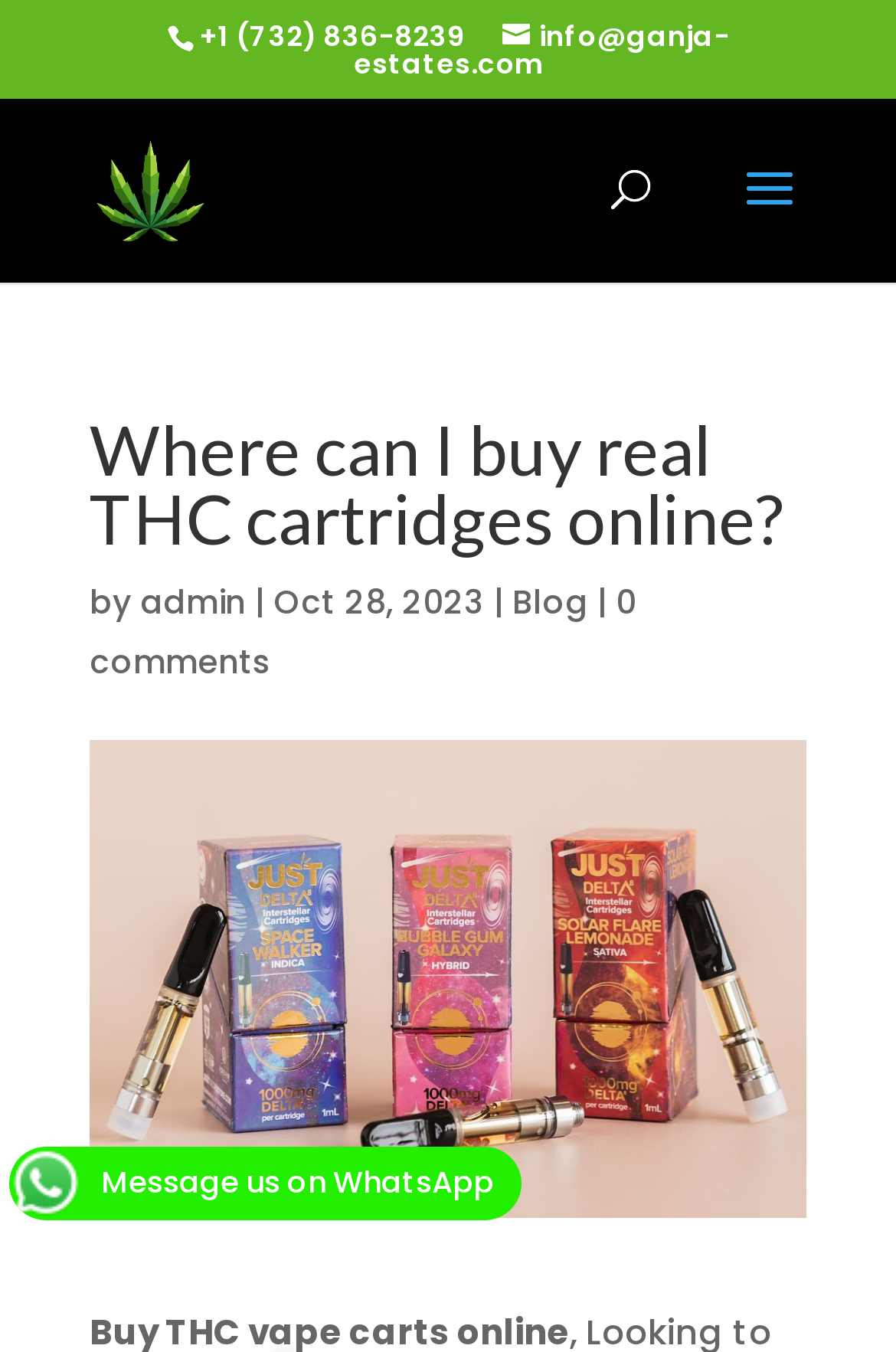Give a concise answer using only one word or phrase for this question:
What is the platform where you can message Ganja Estates Online Dispensary?

WhatsApp